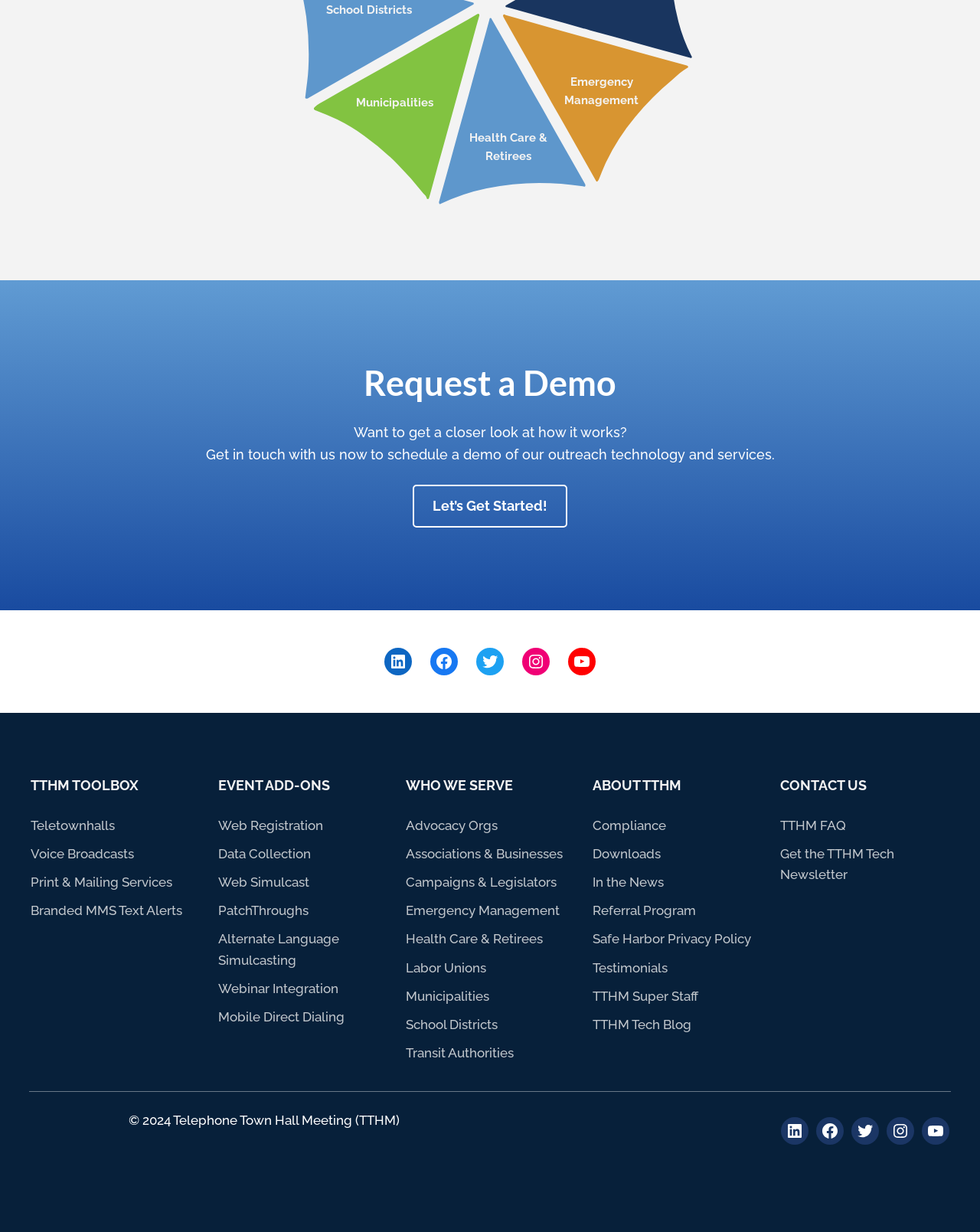Determine the bounding box coordinates of the clickable element to complete this instruction: "Get in touch with us now to schedule a demo". Provide the coordinates in the format of four float numbers between 0 and 1, [left, top, right, bottom].

[0.21, 0.362, 0.79, 0.375]